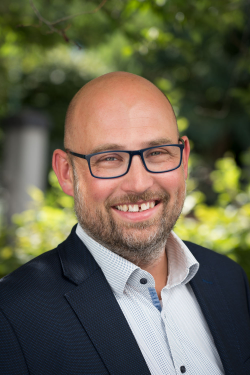Look at the image and answer the question in detail:
What is the color of Christoph's blazer?

The caption describes Christoph's attire, stating that he is dressed in a dark blazer over a light collared shirt, which implies that the blazer is of a darker shade.